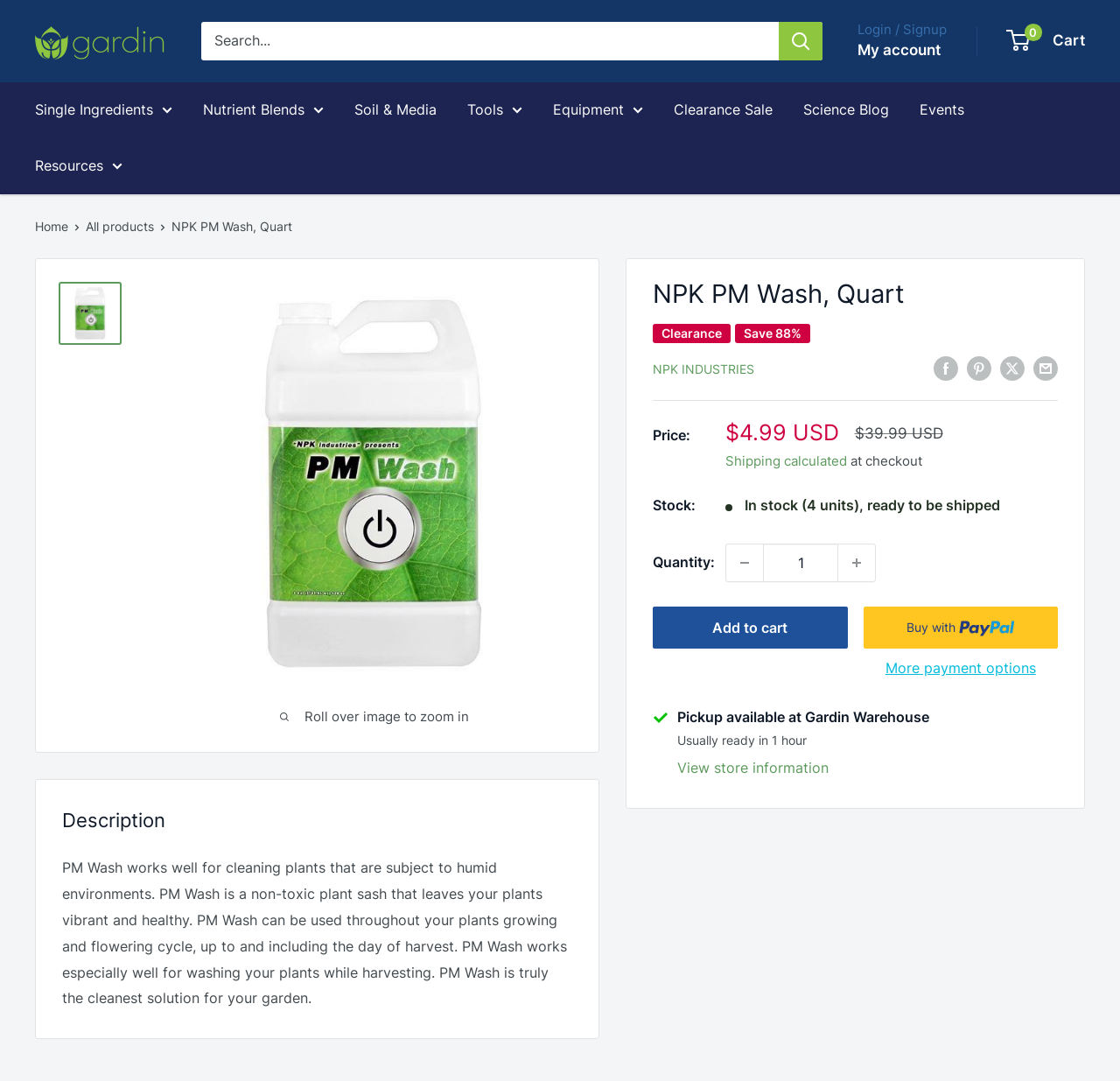Predict the bounding box for the UI component with the following description: "aria-label="Search..." name="q" placeholder="Search..."".

[0.18, 0.02, 0.695, 0.056]